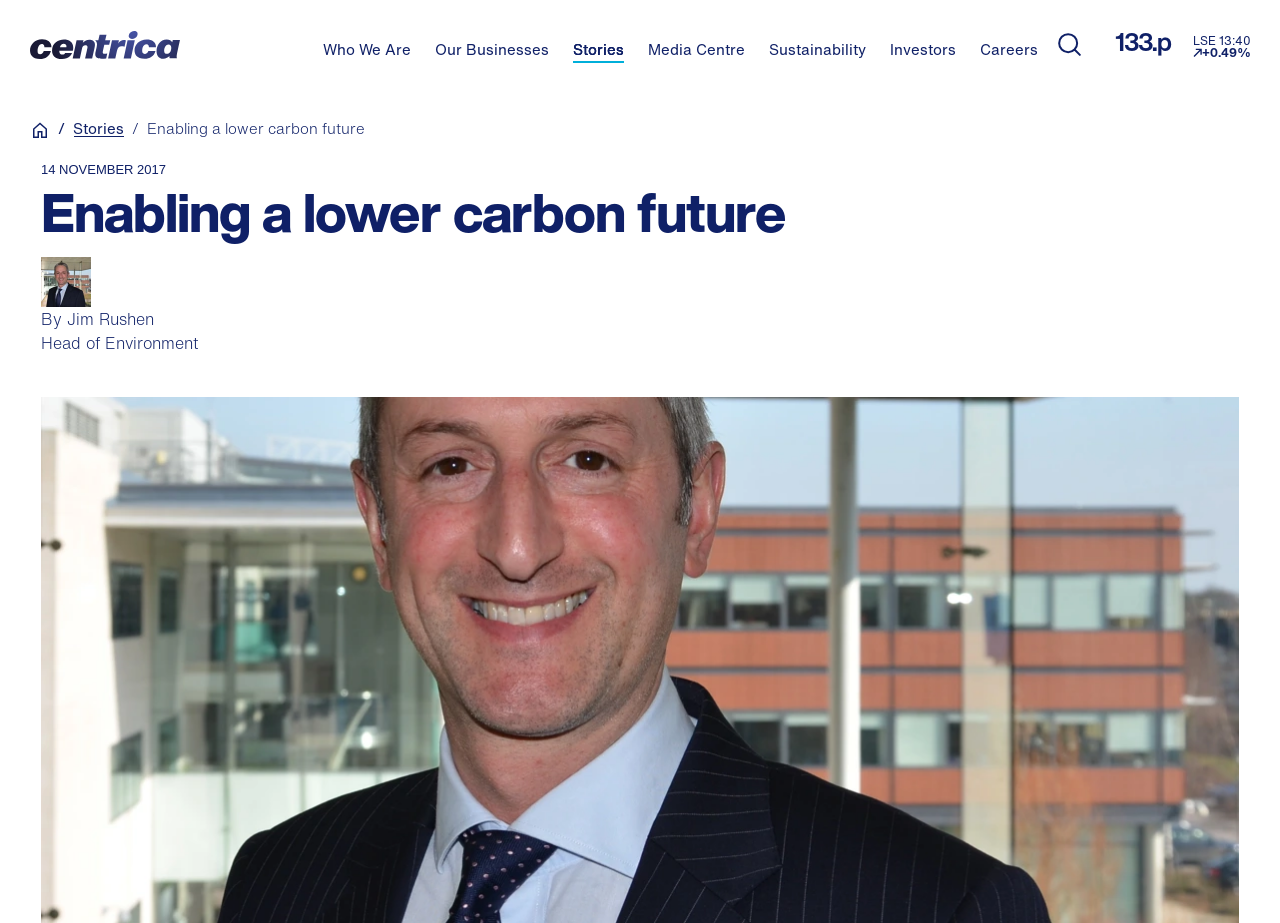Please identify the bounding box coordinates of the element's region that needs to be clicked to fulfill the following instruction: "Go to Who We Are page". The bounding box coordinates should consist of four float numbers between 0 and 1, i.e., [left, top, right, bottom].

[0.252, 0.046, 0.321, 0.068]